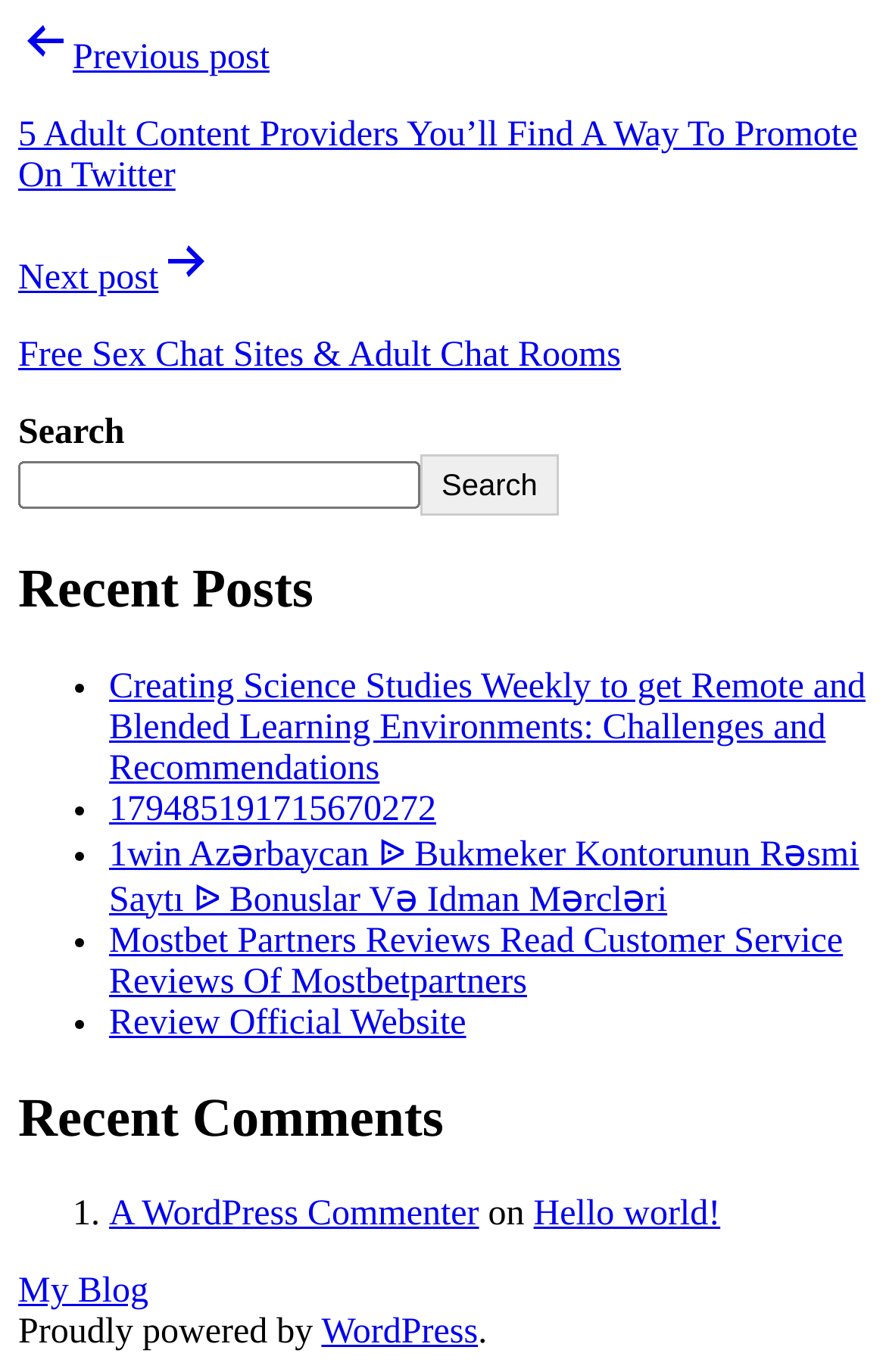Determine the bounding box coordinates of the clickable region to execute the instruction: "Search for something". The coordinates should be four float numbers between 0 and 1, denoted as [left, top, right, bottom].

[0.021, 0.336, 0.474, 0.371]